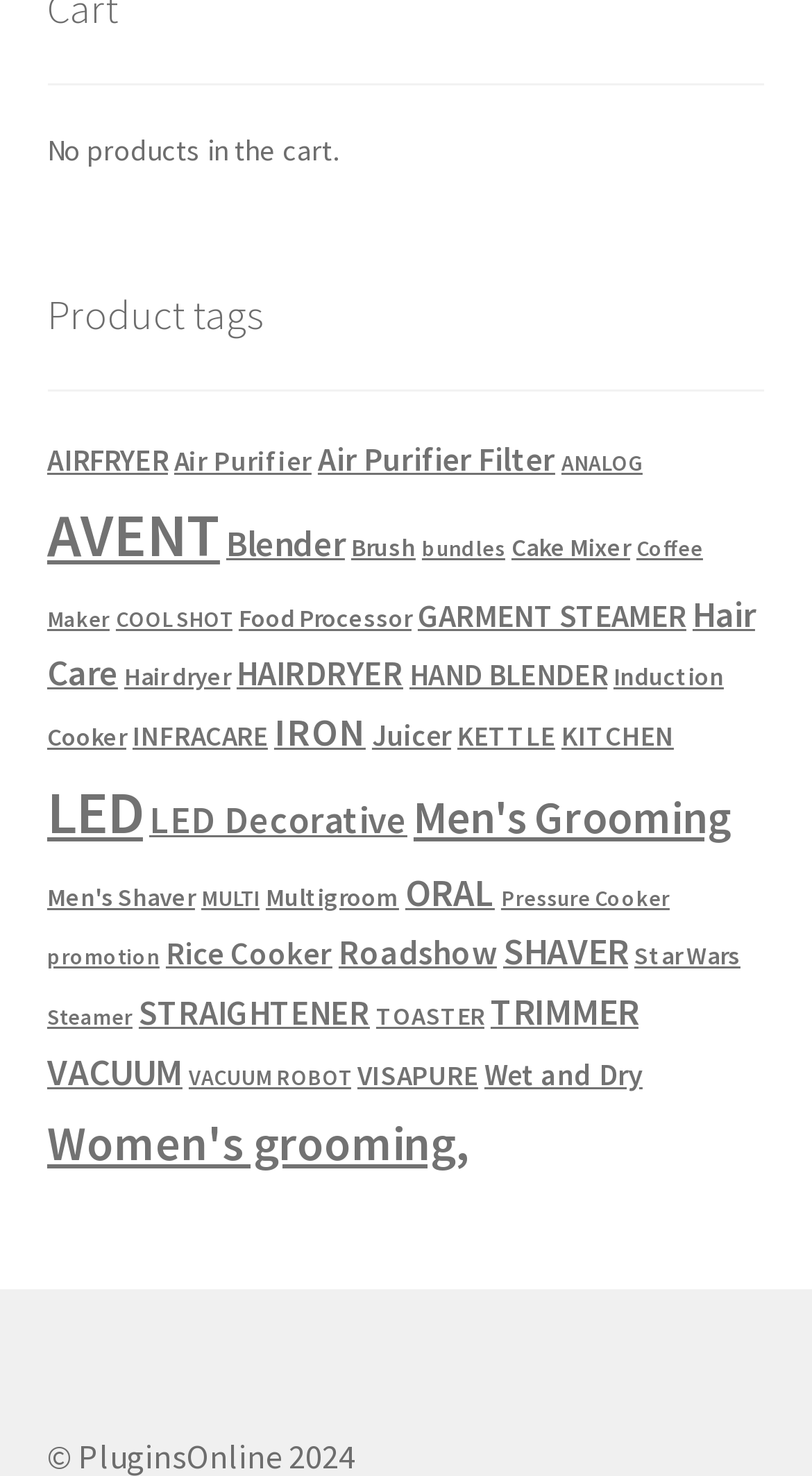Provide the bounding box coordinates of the HTML element described as: "Wet and Dry". The bounding box coordinates should be four float numbers between 0 and 1, i.e., [left, top, right, bottom].

[0.597, 0.715, 0.791, 0.74]